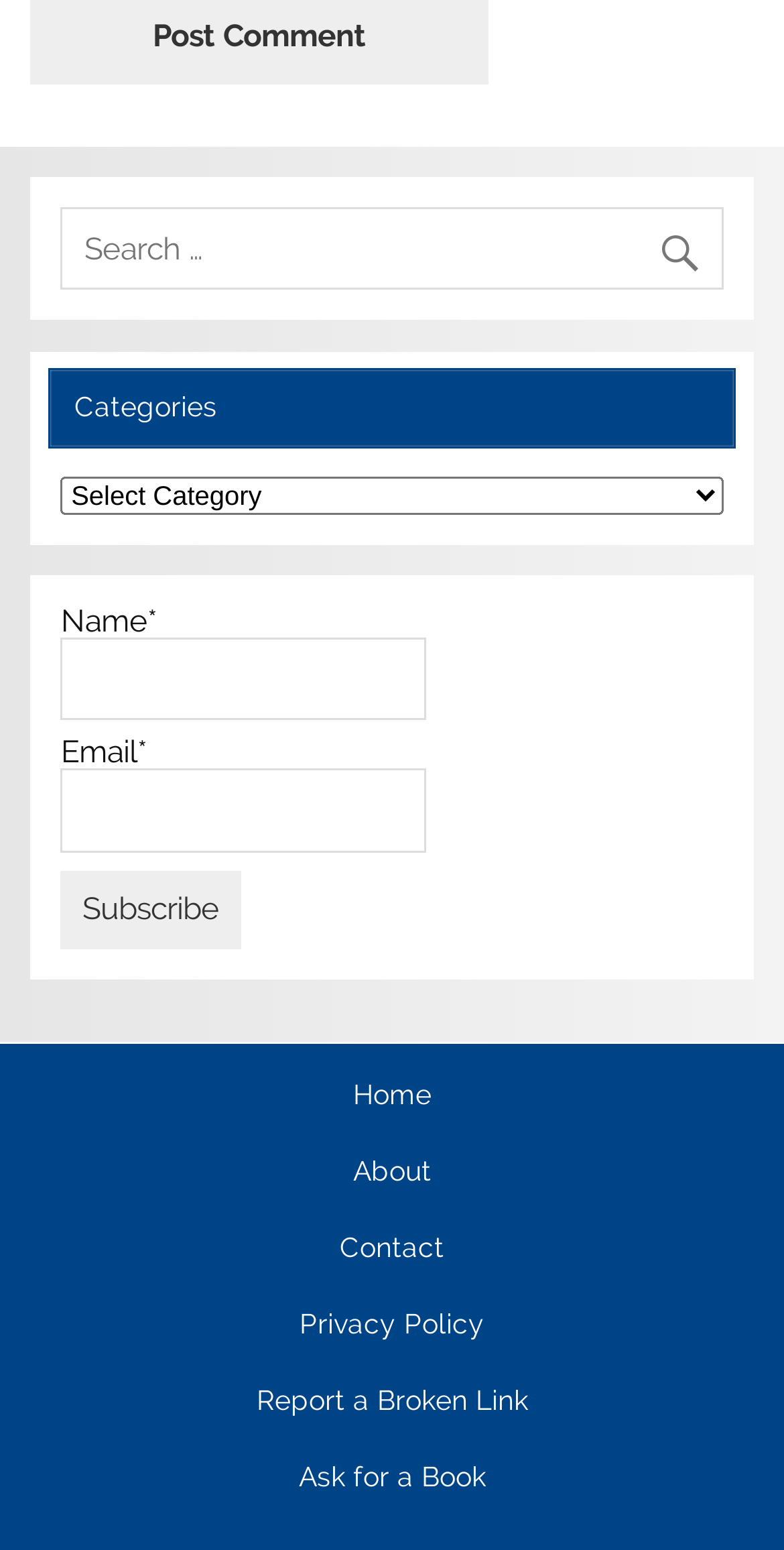Please find the bounding box coordinates for the clickable element needed to perform this instruction: "enter your name".

[0.078, 0.411, 0.543, 0.465]